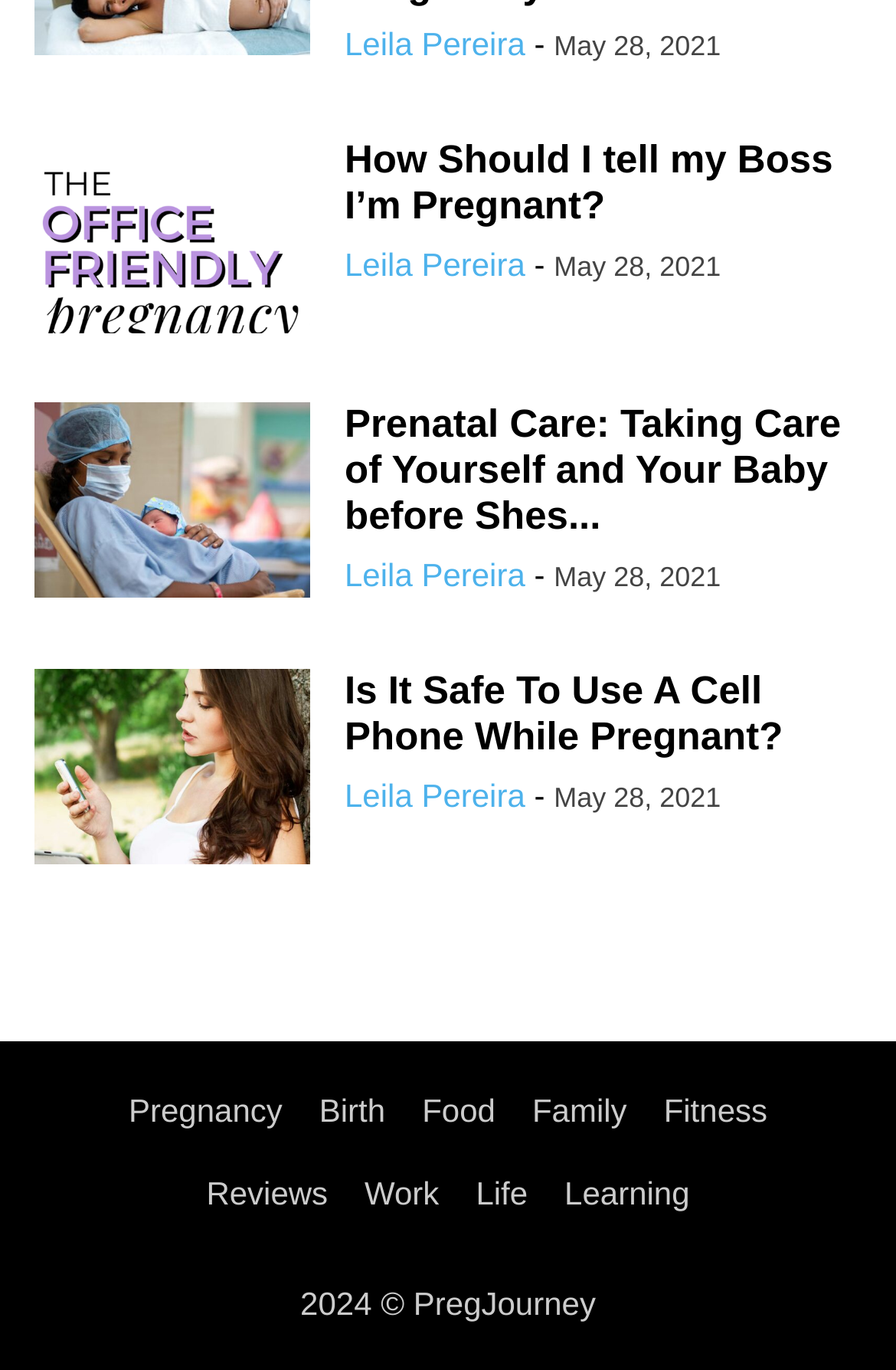Show the bounding box coordinates of the region that should be clicked to follow the instruction: "Click on the article 'How Should I tell my Boss I’m Pregnant?'."

[0.038, 0.101, 0.346, 0.251]